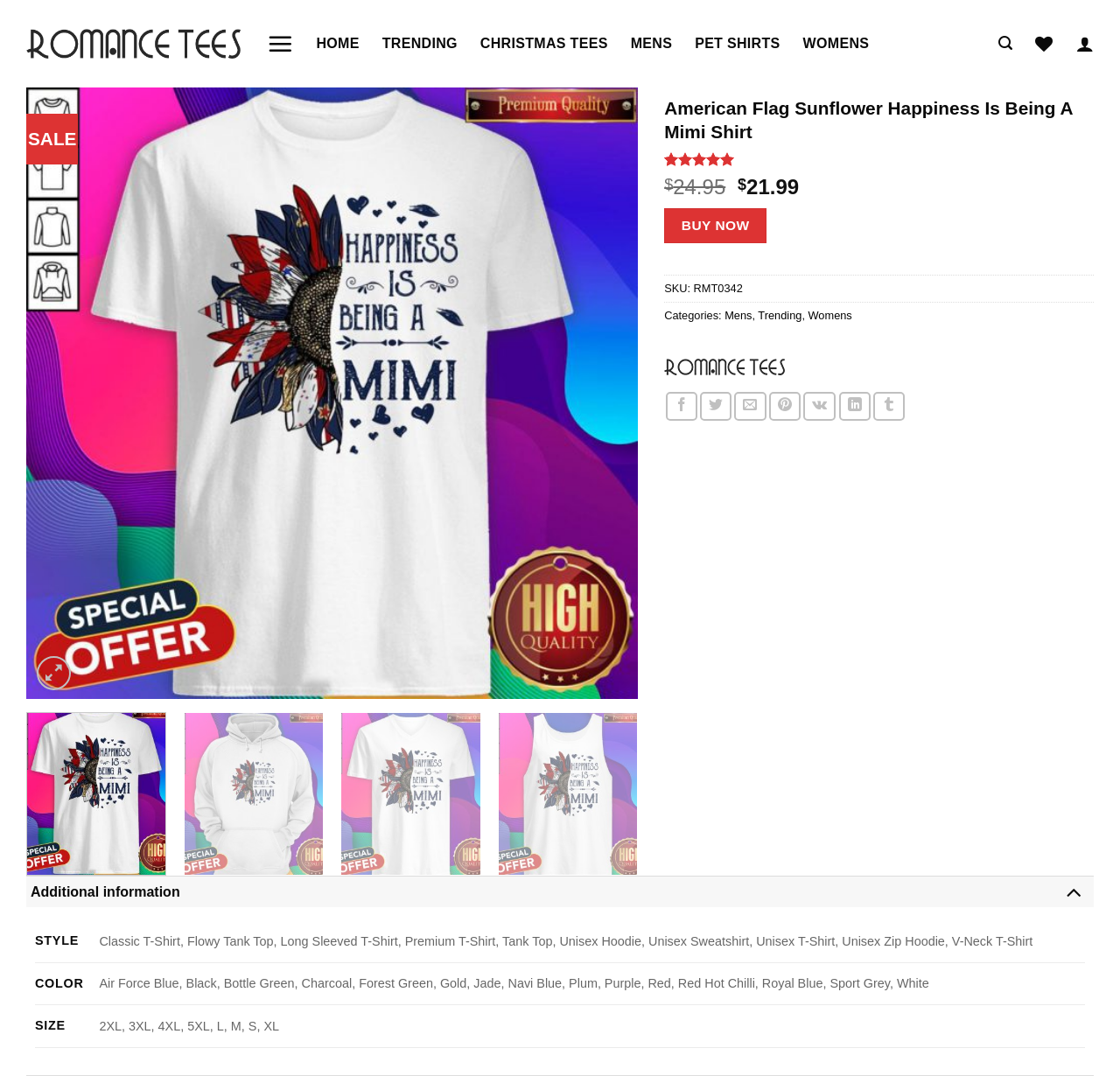Given the element description "About Us" in the screenshot, predict the bounding box coordinates of that UI element.

None